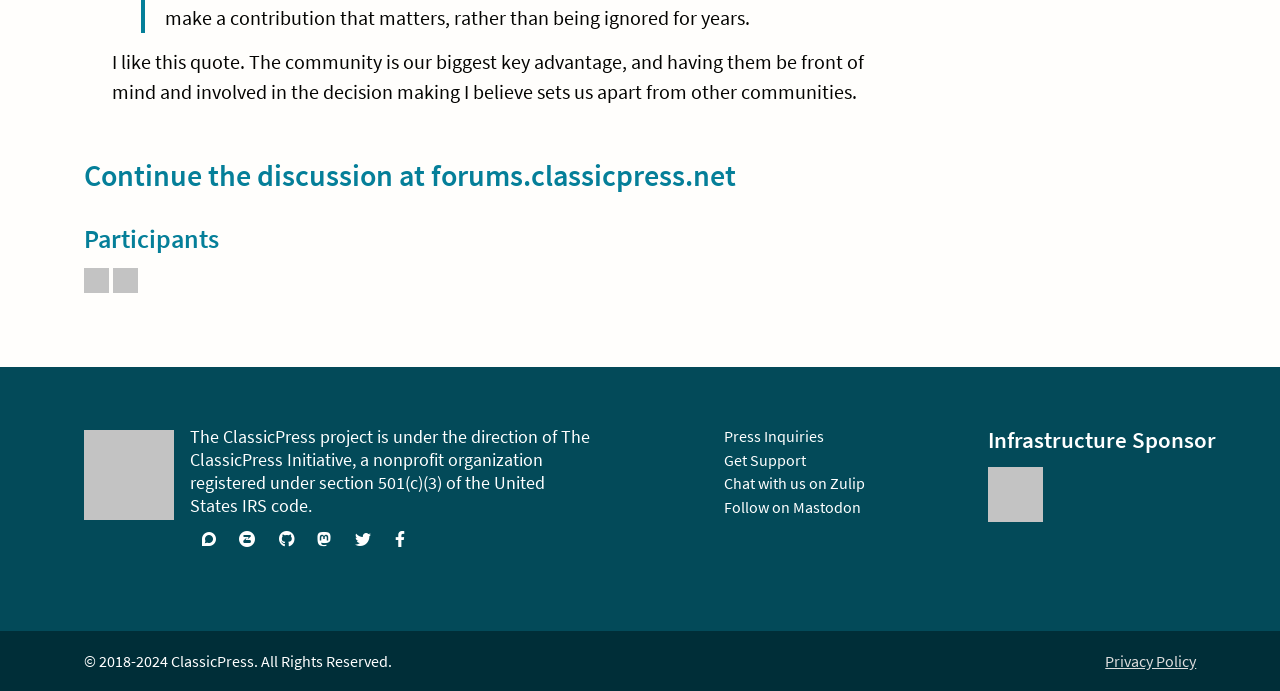Determine the bounding box coordinates for the area that needs to be clicked to fulfill this task: "View the ClassicPress GitHub page". The coordinates must be given as four float numbers between 0 and 1, i.e., [left, top, right, bottom].

[0.209, 0.749, 0.239, 0.812]